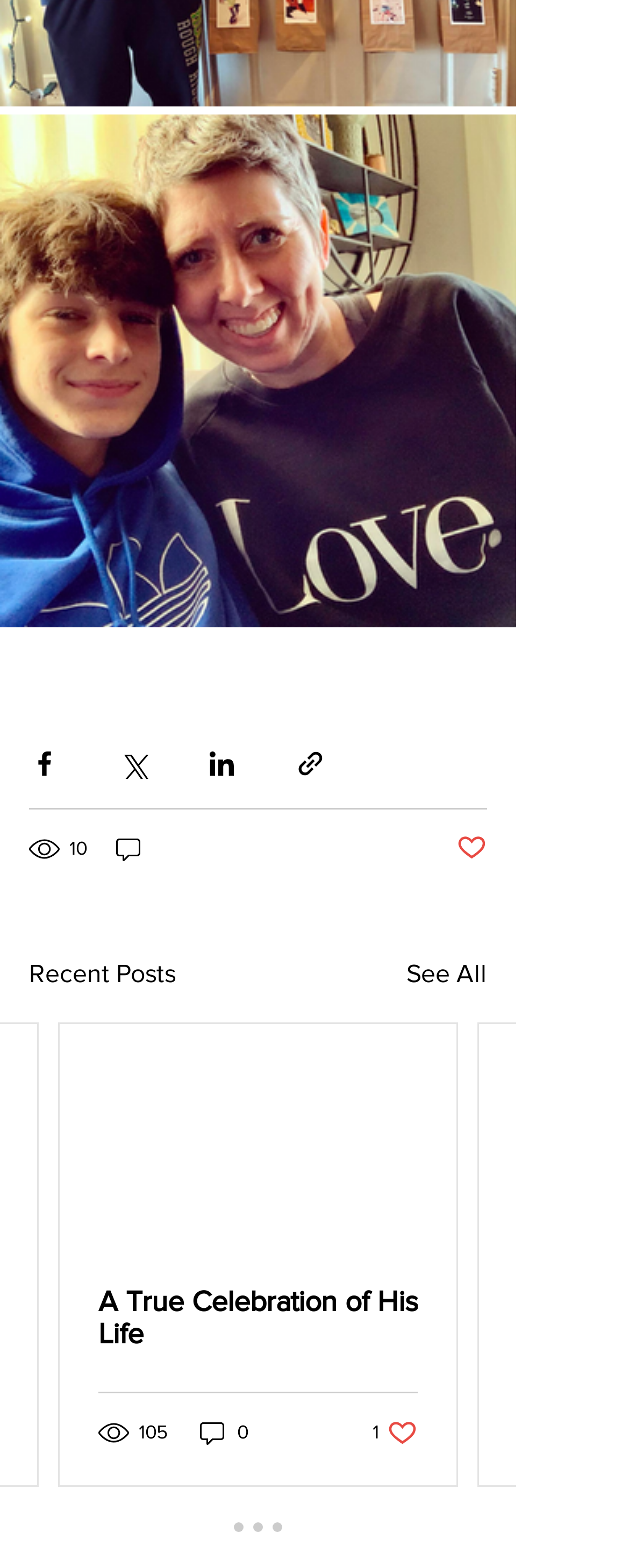Specify the bounding box coordinates of the area that needs to be clicked to achieve the following instruction: "Share via Facebook".

[0.046, 0.477, 0.095, 0.496]